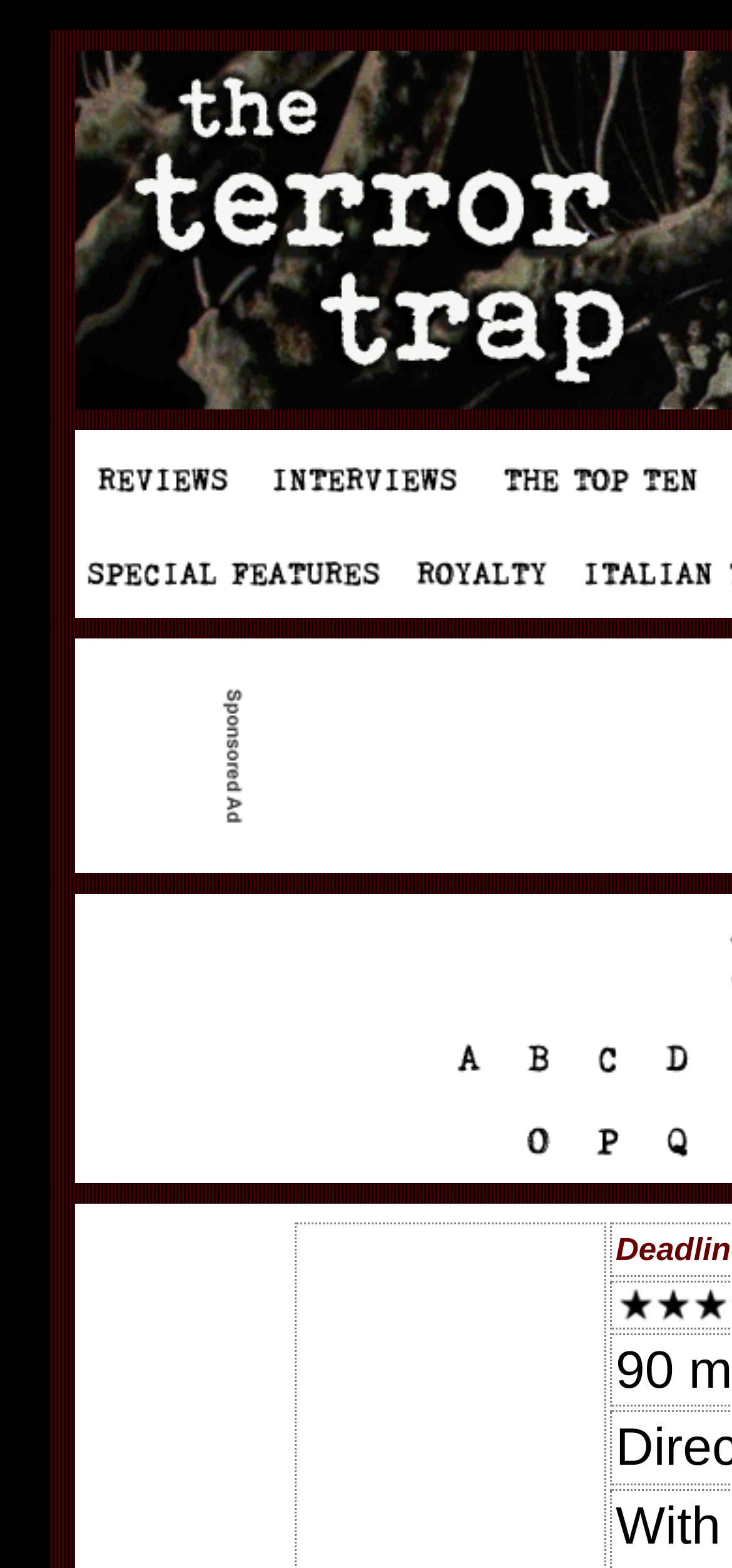Give an extensive and precise description of the webpage.

The webpage appears to be a movie information page, specifically about the 1981 film "Deadline" also known as "The Terror Trap". 

At the top, there are several links arranged horizontally, taking up about a quarter of the page's width. Below these links, there is a large image that spans about a third of the page's width. 

Further down, there are multiple sections of links and images, arranged in a grid-like structure. Each section contains an image on the left and one or more links on the right. There are a total of three such sections, each taking up about a third of the page's width. 

The images are positioned to the left of their corresponding links, and the links are stacked vertically. The sections are separated by small gaps, creating a clear distinction between each section. 

At the very bottom of the page, there is another set of links, arranged horizontally and taking up about a quarter of the page's width.